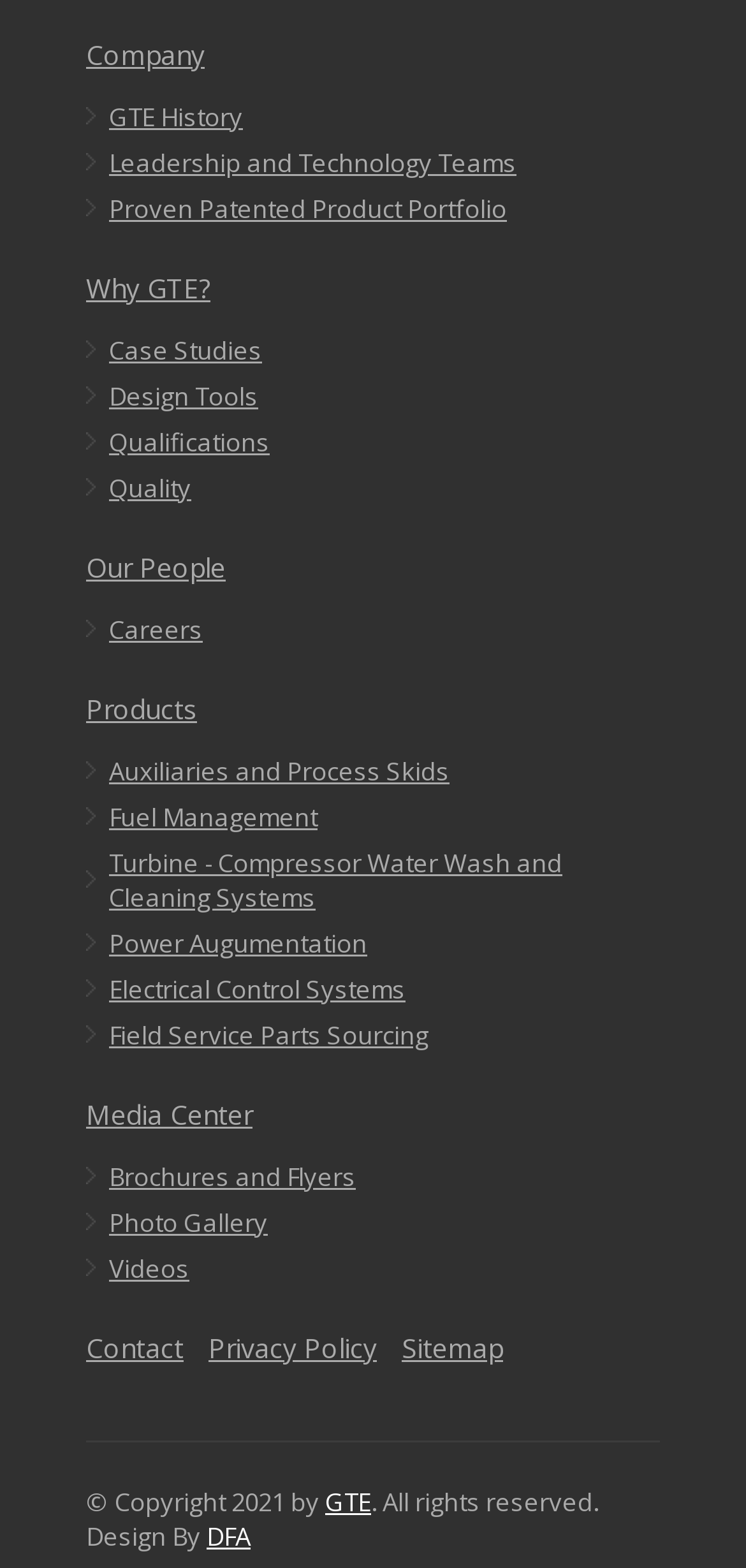Can you specify the bounding box coordinates of the area that needs to be clicked to fulfill the following instruction: "Click on Company"?

[0.115, 0.023, 0.274, 0.046]